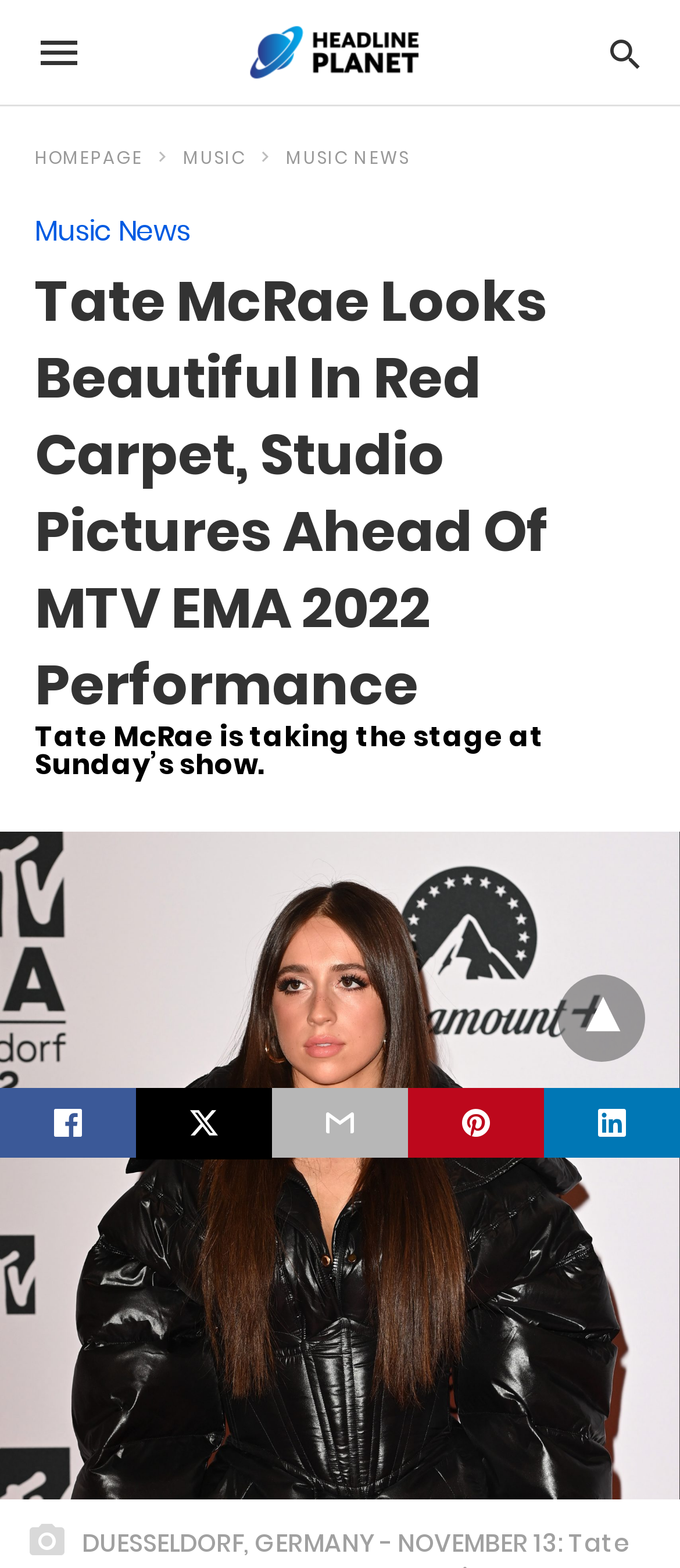Please provide a brief answer to the following inquiry using a single word or phrase:
What is Tate McRae doing at the MTV EMA 2022?

Taking the stage